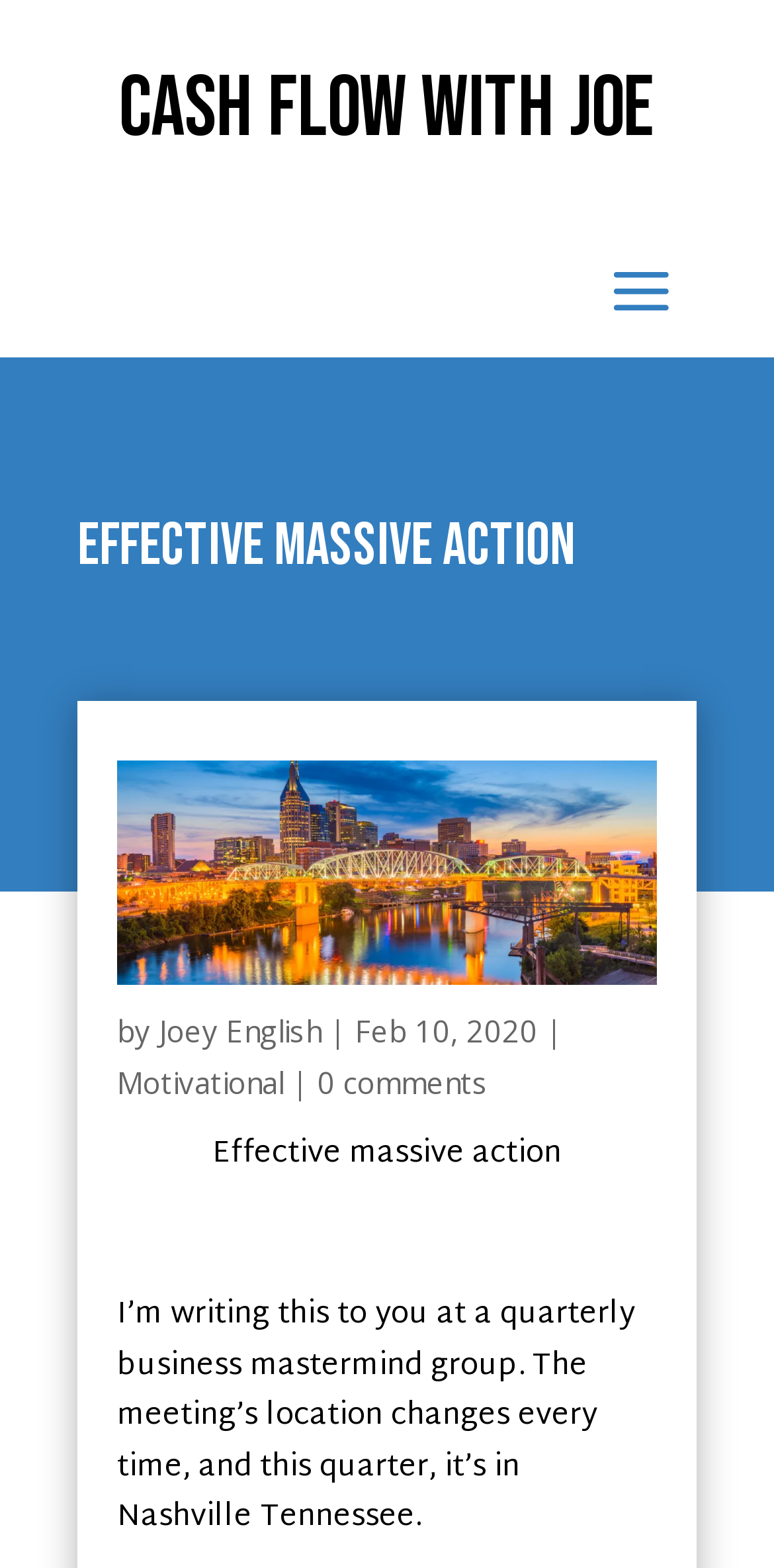Please provide a one-word or short phrase answer to the question:
What is the date of the post?

Feb 10, 2020